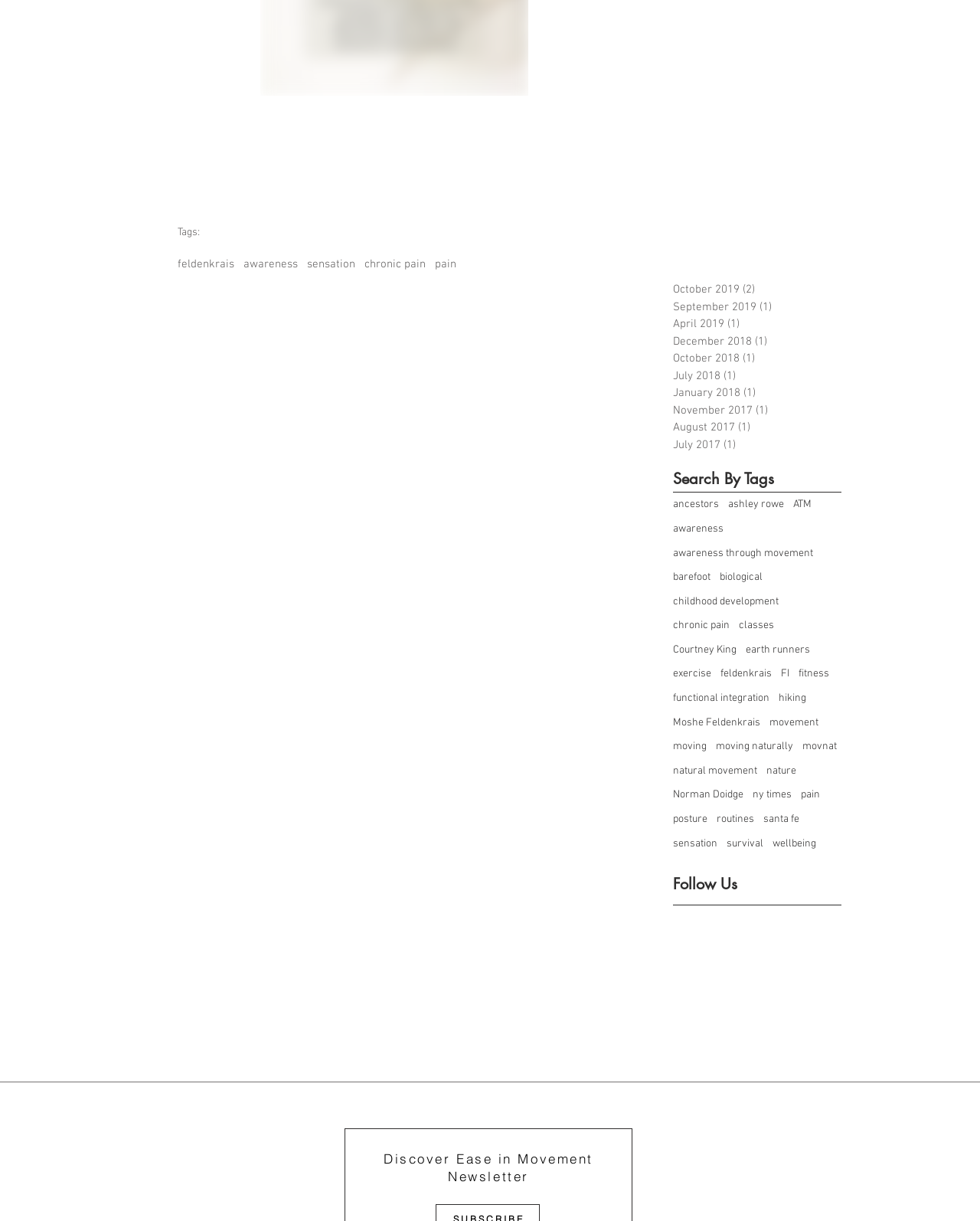Respond with a single word or phrase to the following question: What is the category of the links under 'Tags:'?

Feldenkrais related